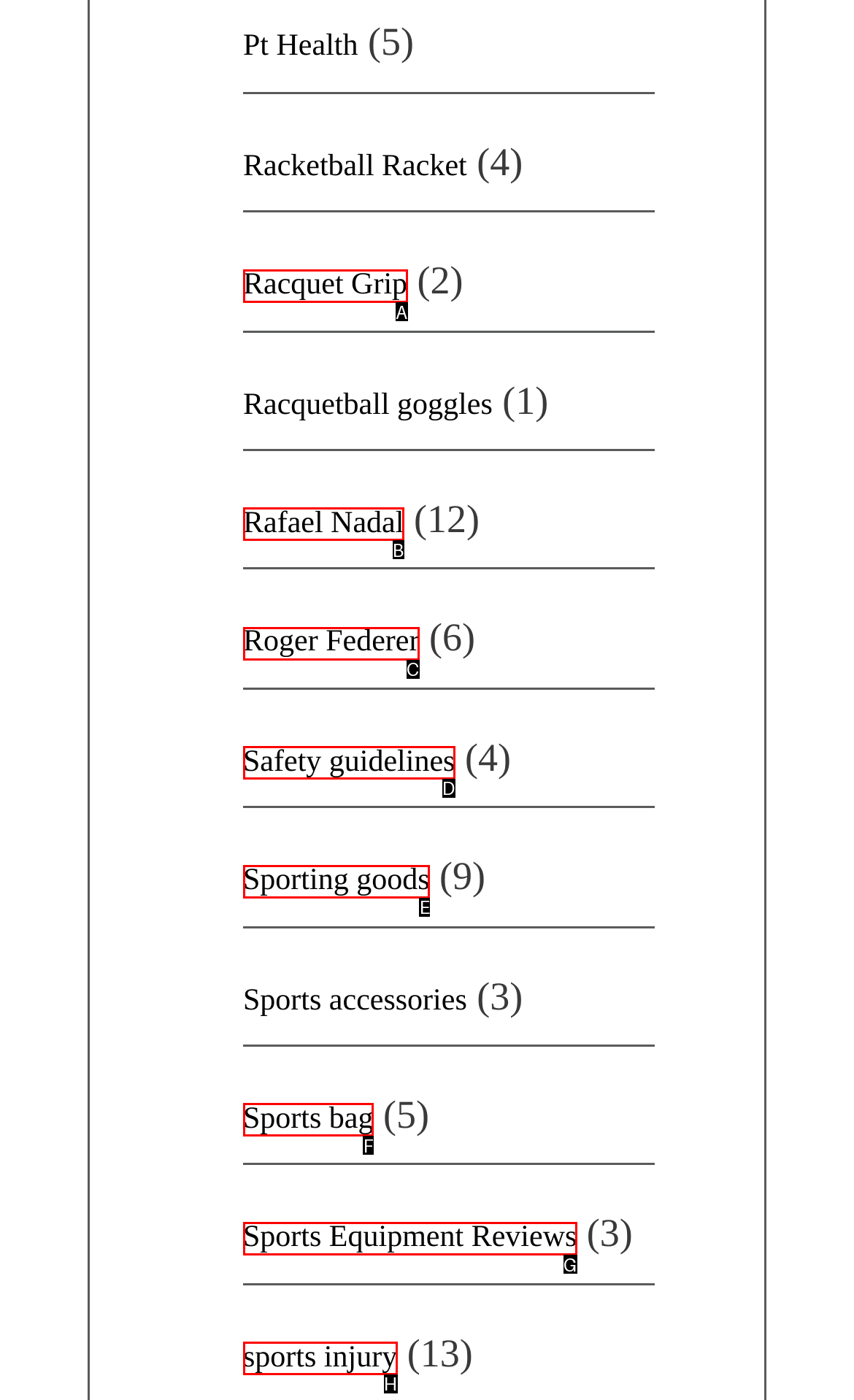Identify the letter that best matches this UI element description: Sports Equipment Reviews
Answer with the letter from the given options.

G